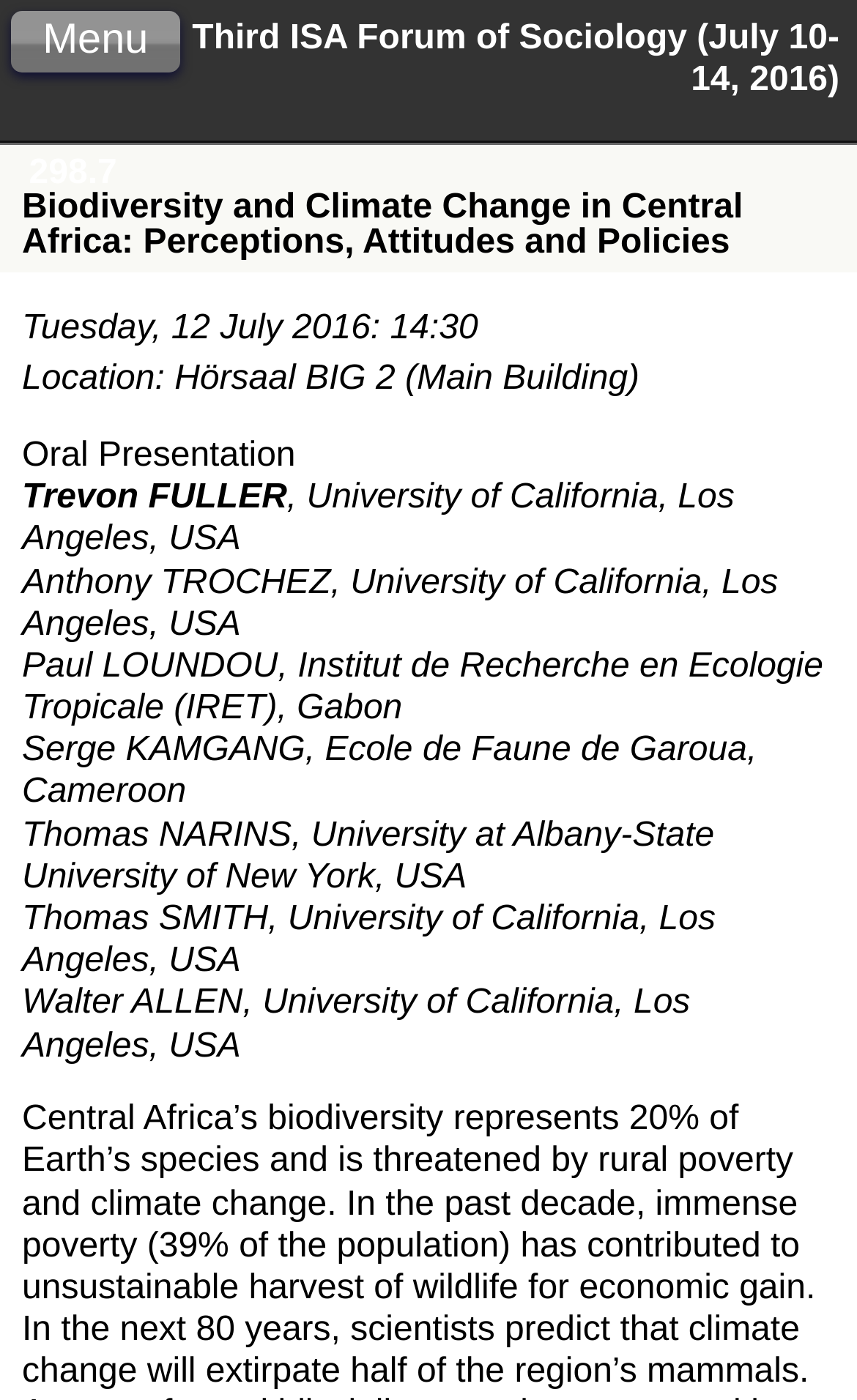Where is the event located?
Please use the image to provide a one-word or short phrase answer.

Hörsaal BIG 2 (Main Building)